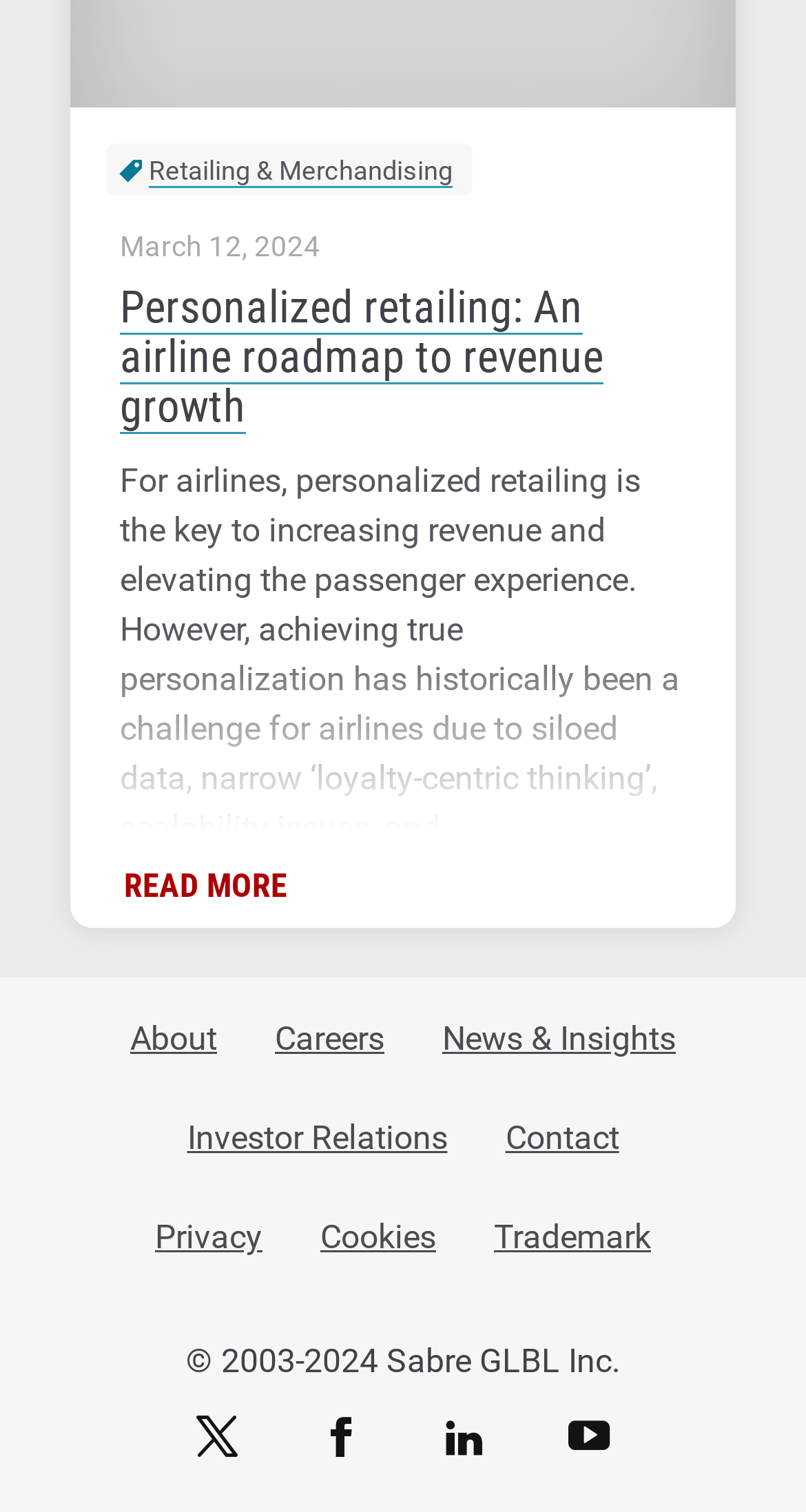Please identify the bounding box coordinates of the clickable area that will allow you to execute the instruction: "Leave a comment".

None